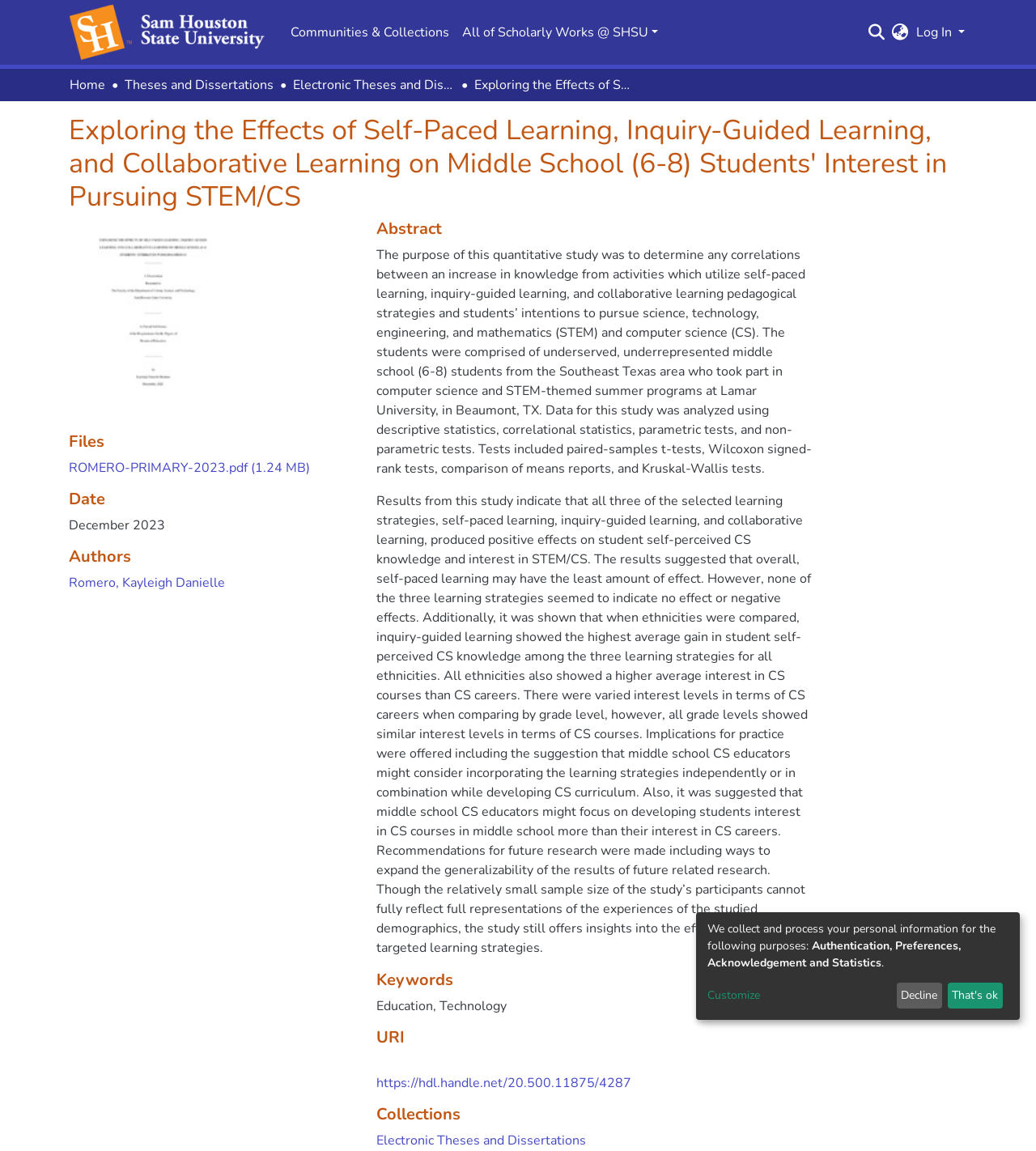Provide the bounding box coordinates for the area that should be clicked to complete the instruction: "Log in to the repository".

[0.882, 0.015, 0.934, 0.041]